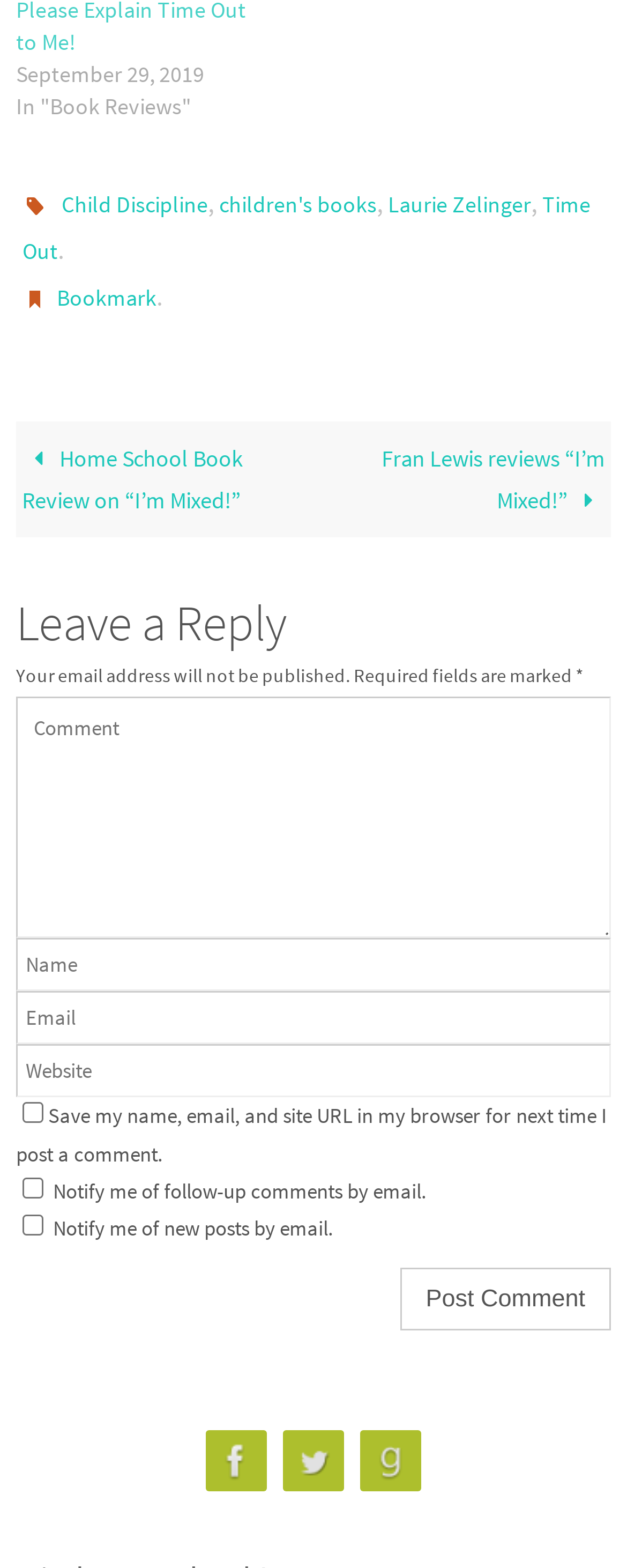What is the date of the book review?
Look at the image and answer the question with a single word or phrase.

September 29, 2019